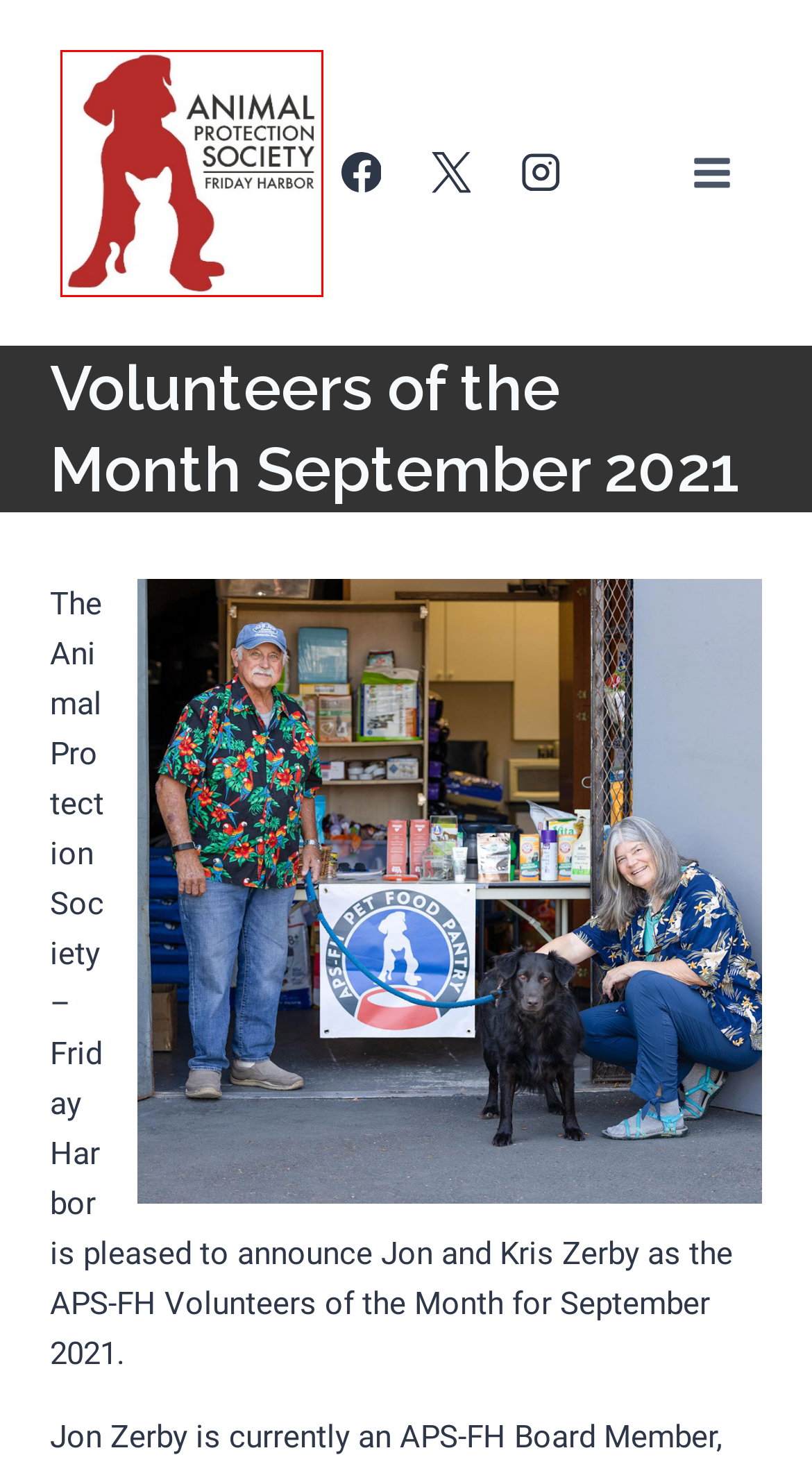Given a screenshot of a webpage with a red bounding box highlighting a UI element, determine which webpage description best matches the new webpage that appears after clicking the highlighted element. Here are the candidates:
A. Thoughts from Our Volunteers… – Animal Protection Society Friday Harbor
B. Pets of the Week “Wooster & Jeeves” – Animal Protection Society Friday Harbor
C. Join Our Mailing List – Animal Protection Society Friday Harbor
D. Volunteer – Animal Protection Society Friday Harbor
E. Volunteer FAQs – Animal Protection Society Friday Harbor
F. Volunteer of the Month – Animal Protection Society Friday Harbor
G. Animal Protection Society Friday Harbor – A private, nonprofit animal welfare organization
H. Volunteer of the Year – Animal Protection Society Friday Harbor

G